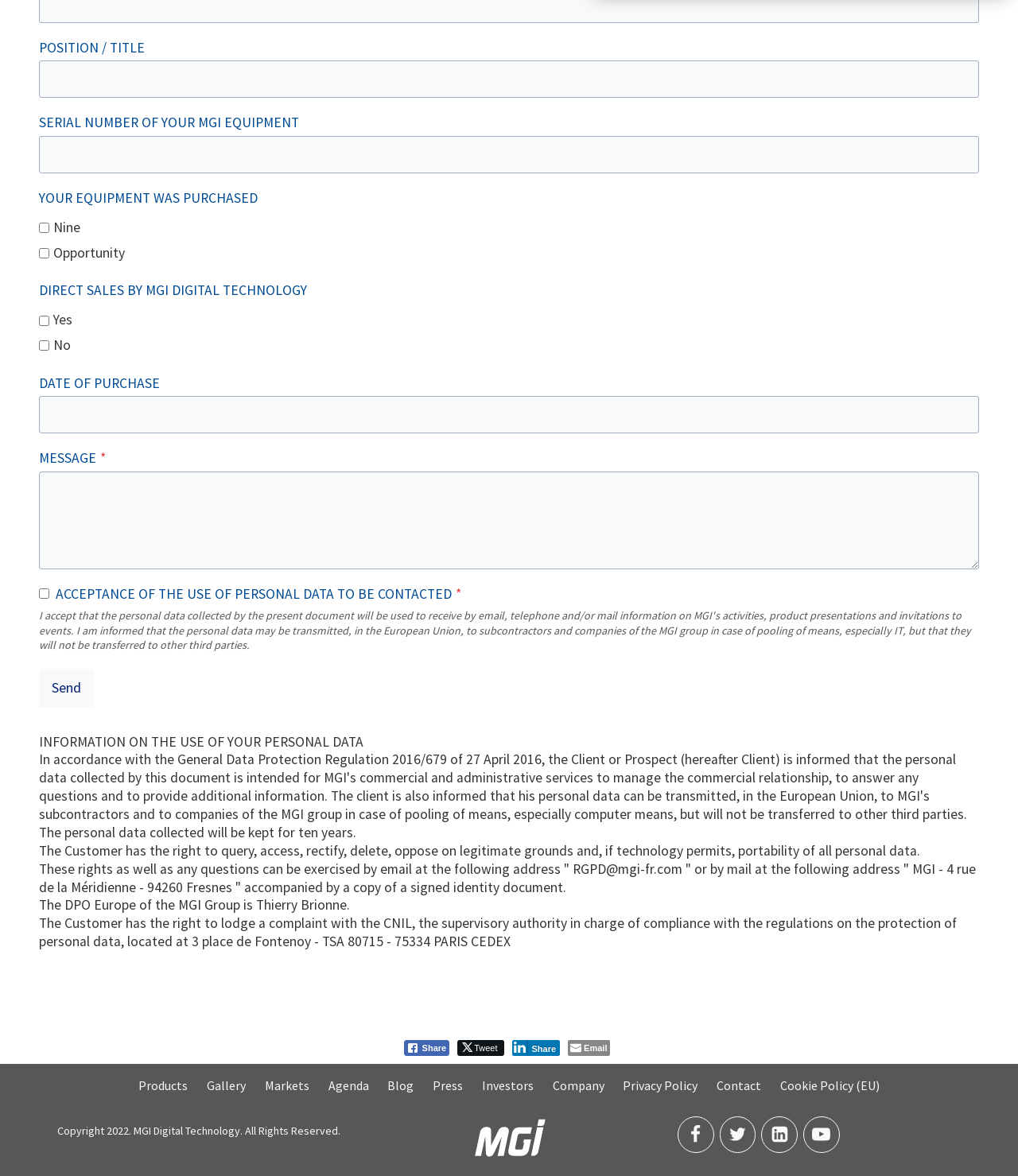Determine the bounding box coordinates of the element that should be clicked to execute the following command: "Enter position or title".

[0.038, 0.051, 0.962, 0.083]